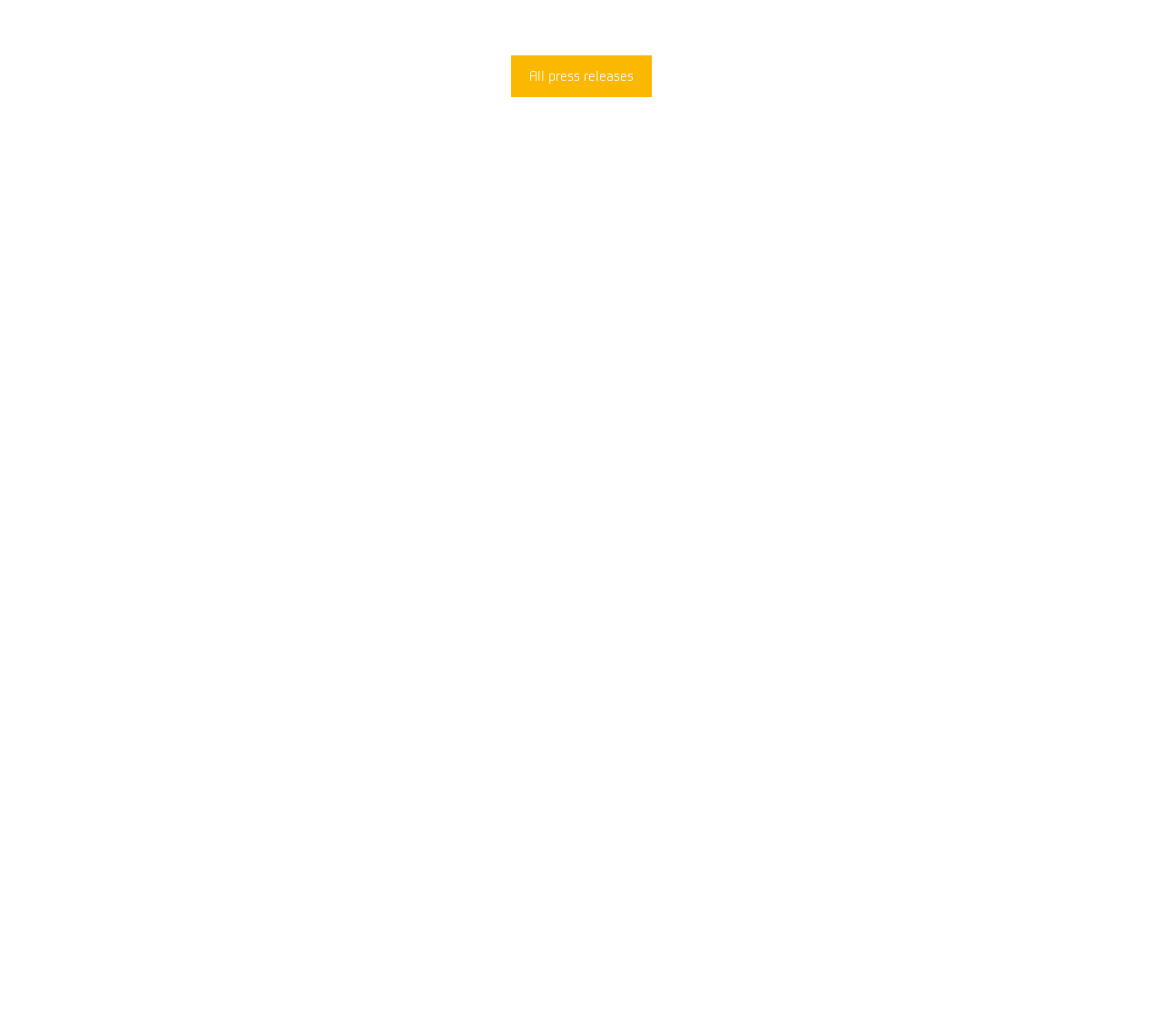Specify the bounding box coordinates for the region that must be clicked to perform the given instruction: "Click on All press releases".

[0.439, 0.053, 0.561, 0.094]